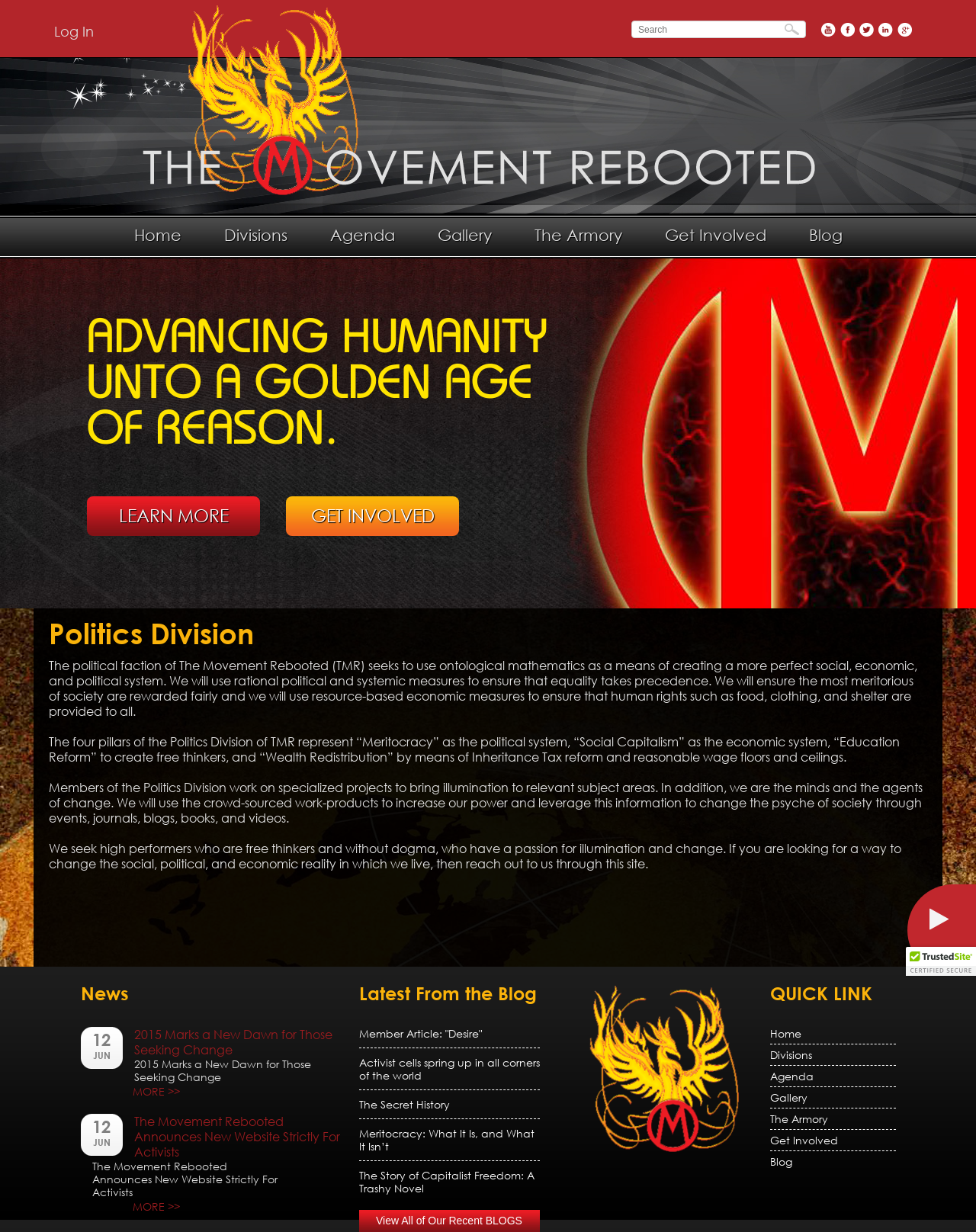Determine the title of the webpage and give its text content.

ADVANCING HUMANITY UNTO A GOLDEN AGE OF REASON.